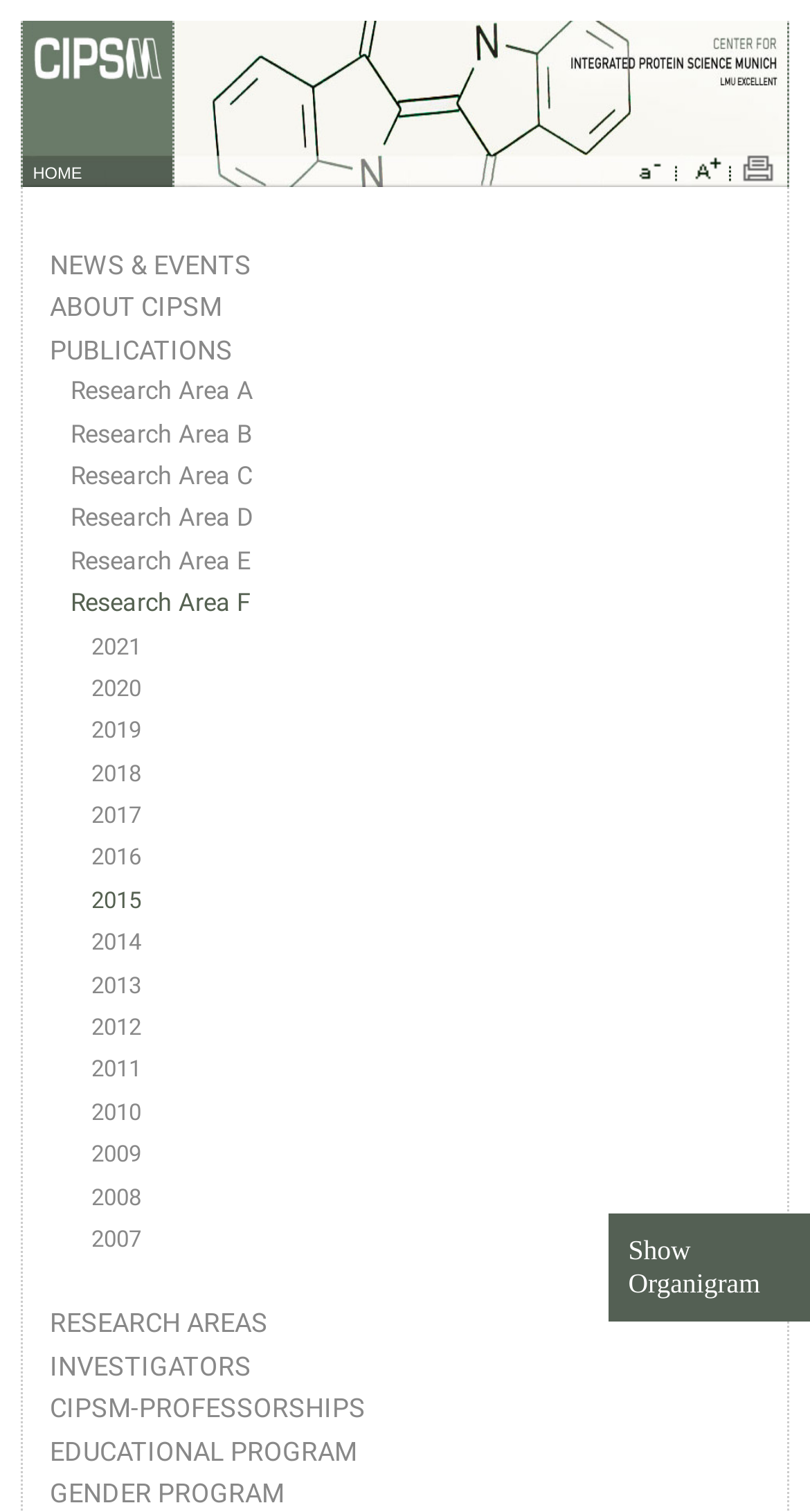Respond to the question with just a single word or phrase: 
What is the smallest font size available?

Normal